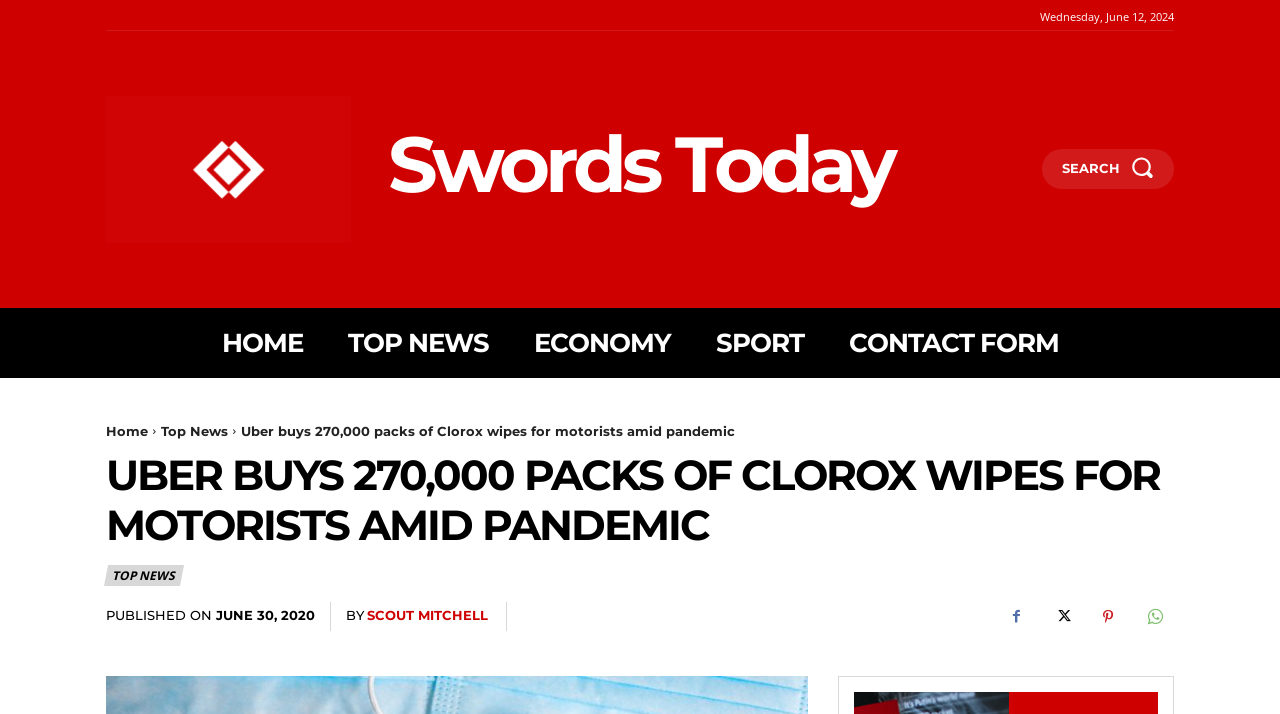What is the author of the article?
Examine the image and give a concise answer in one word or a short phrase.

Scout Mitchell